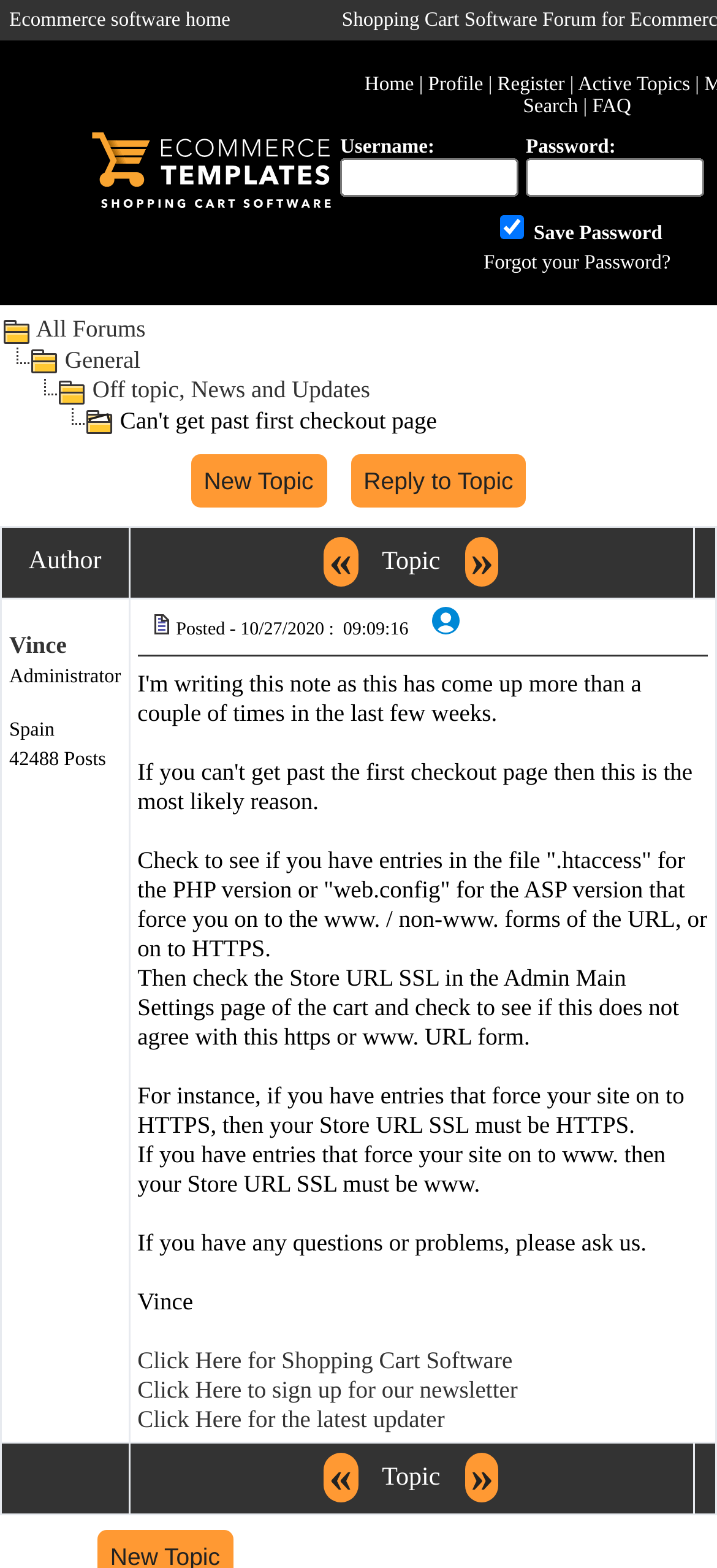Kindly provide the bounding box coordinates of the section you need to click on to fulfill the given instruction: "Search by keyword, date, and/or name".

[0.729, 0.061, 0.806, 0.075]